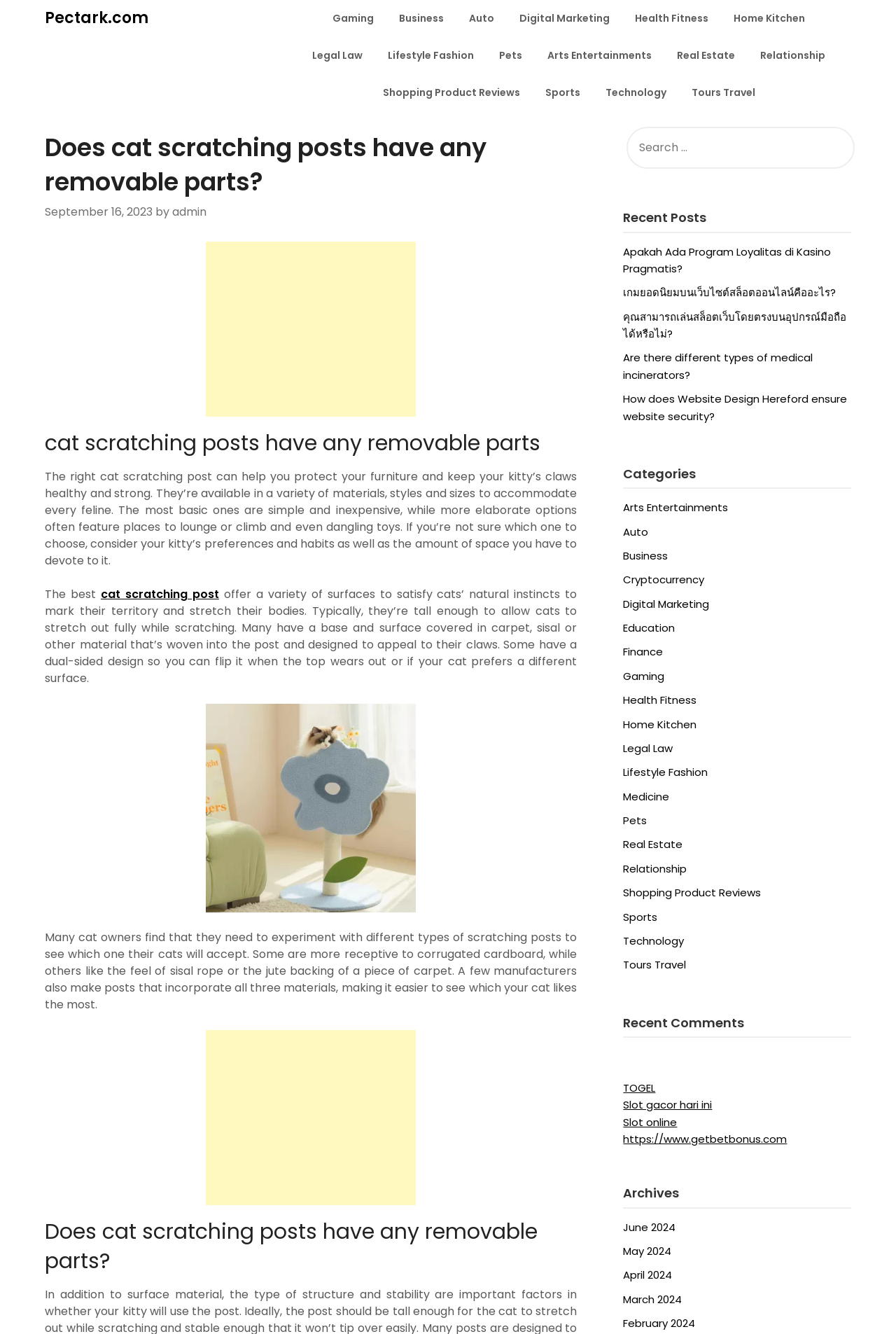Show the bounding box coordinates for the HTML element described as: "คุณสามารถเล่นสล็อตเว็บโดยตรงบนอุปกรณ์มือถือได้หรือไม่?".

[0.696, 0.232, 0.945, 0.256]